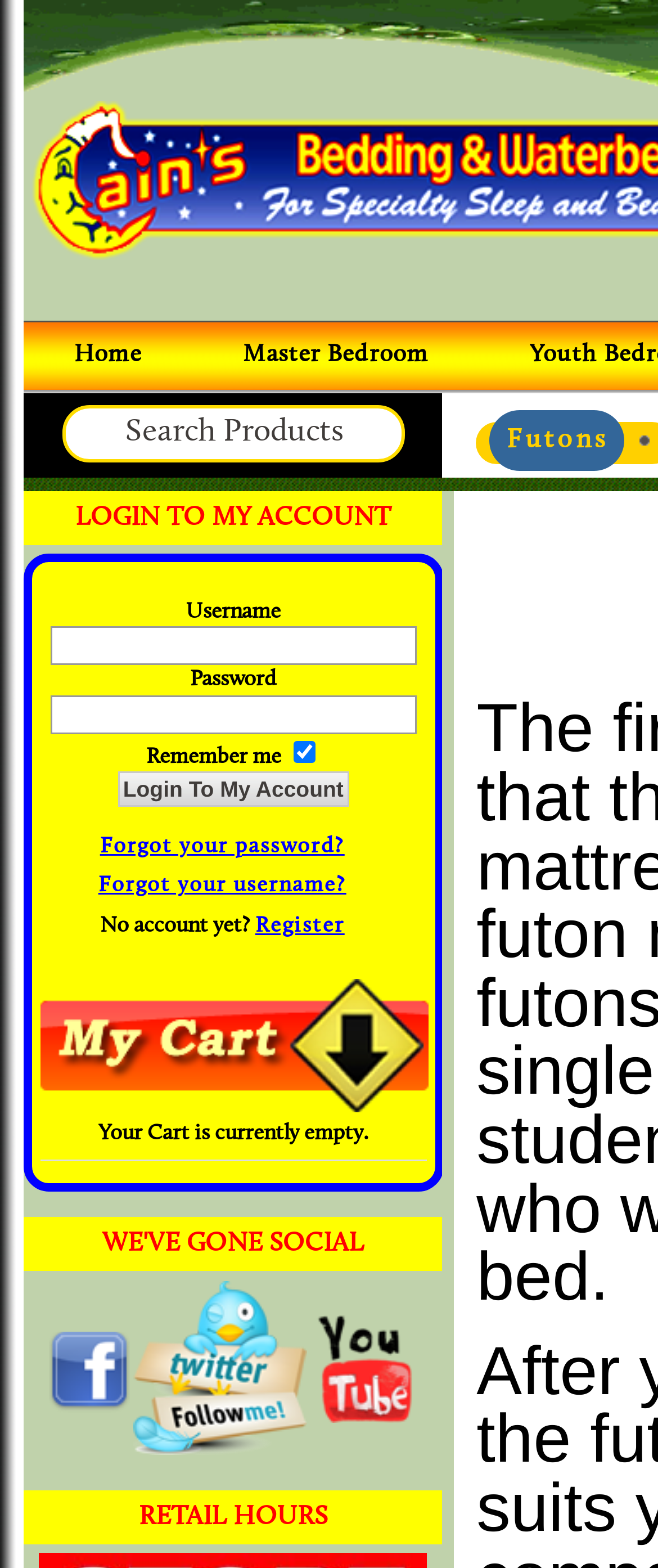Based on the provided description, "Forgot your password?", find the bounding box of the corresponding UI element in the screenshot.

[0.152, 0.533, 0.524, 0.547]